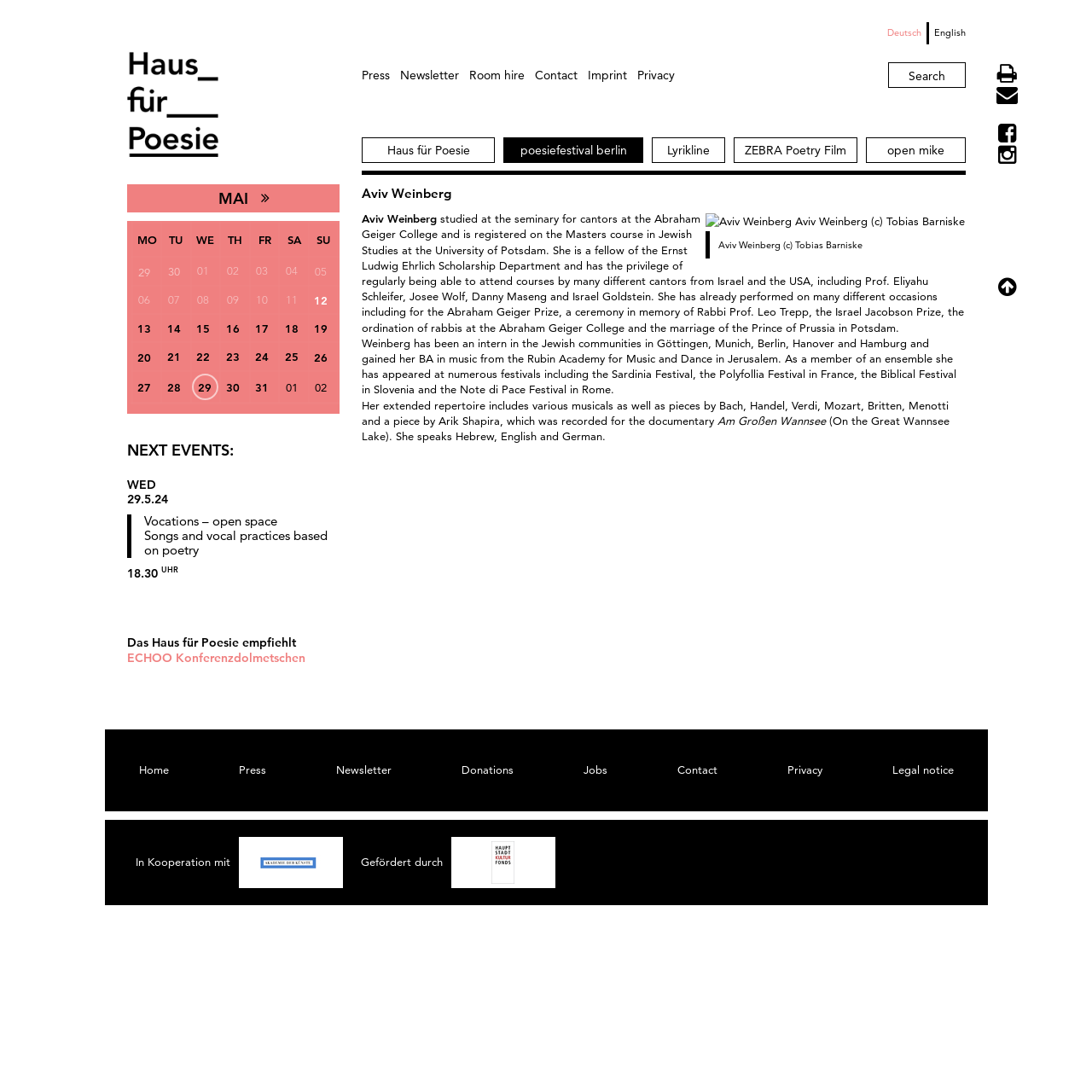Could you indicate the bounding box coordinates of the region to click in order to complete this instruction: "Leave a reply to the post".

None